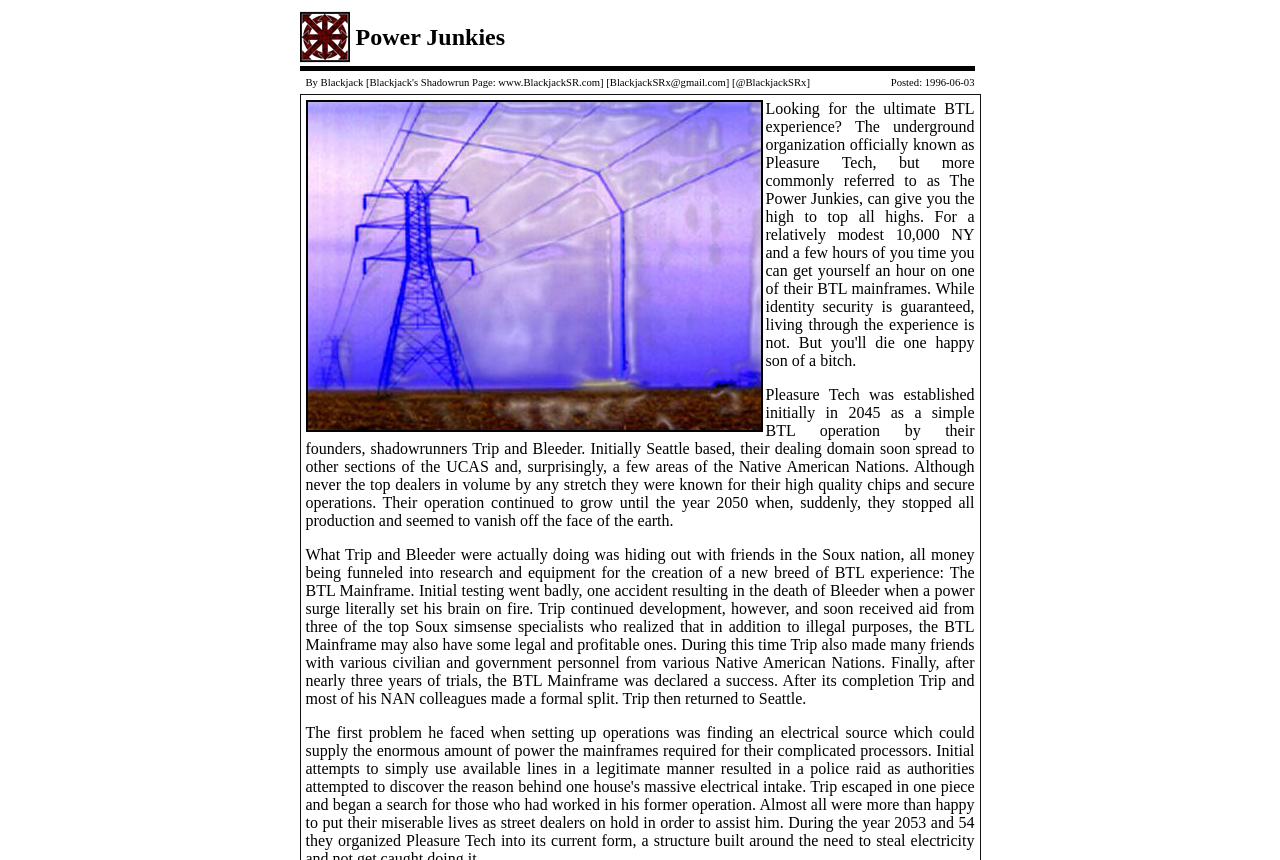Give a concise answer using one word or a phrase to the following question:
How many images are on the webpage?

2